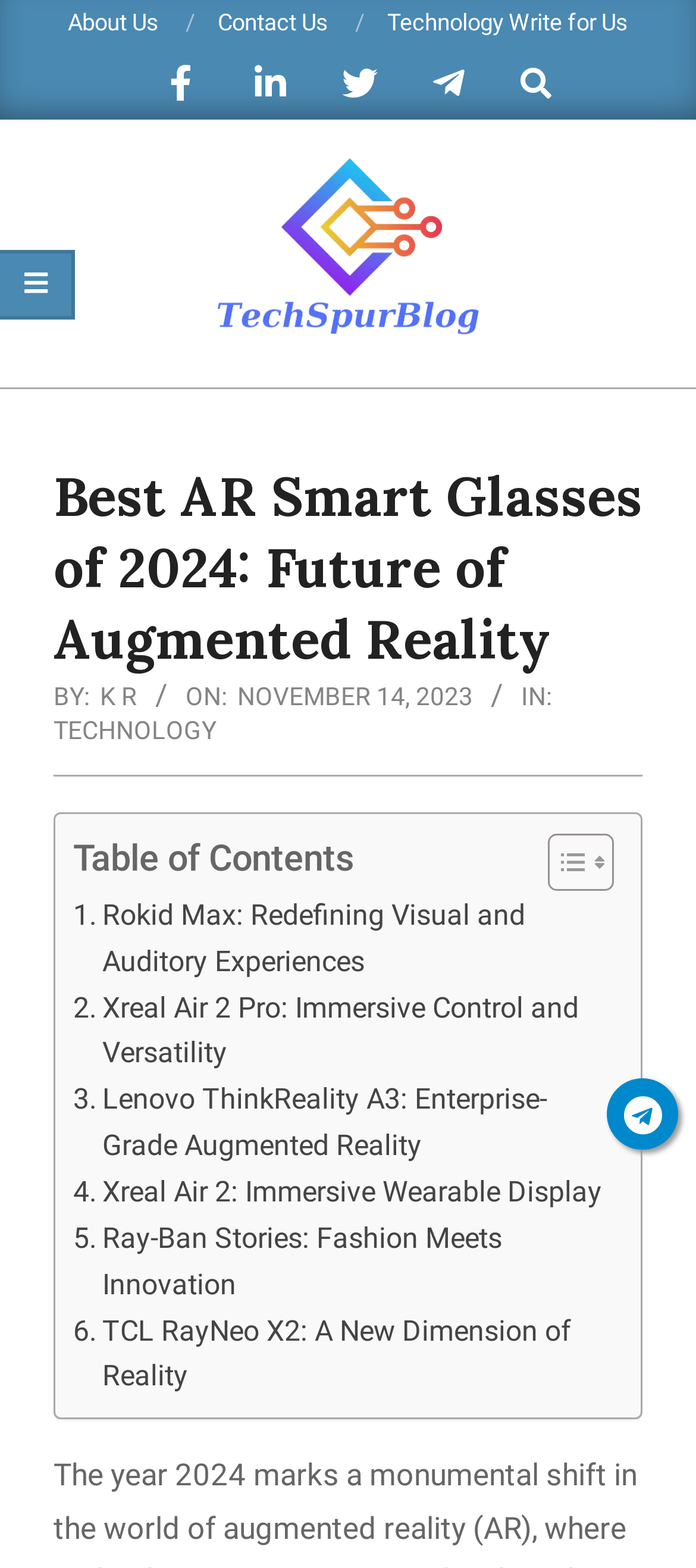What is the author of this article?
Please ensure your answer to the question is detailed and covers all necessary aspects.

I found the author's name by looking at the section that says 'BY:' and then finding the link that follows it, which is 'K R'.